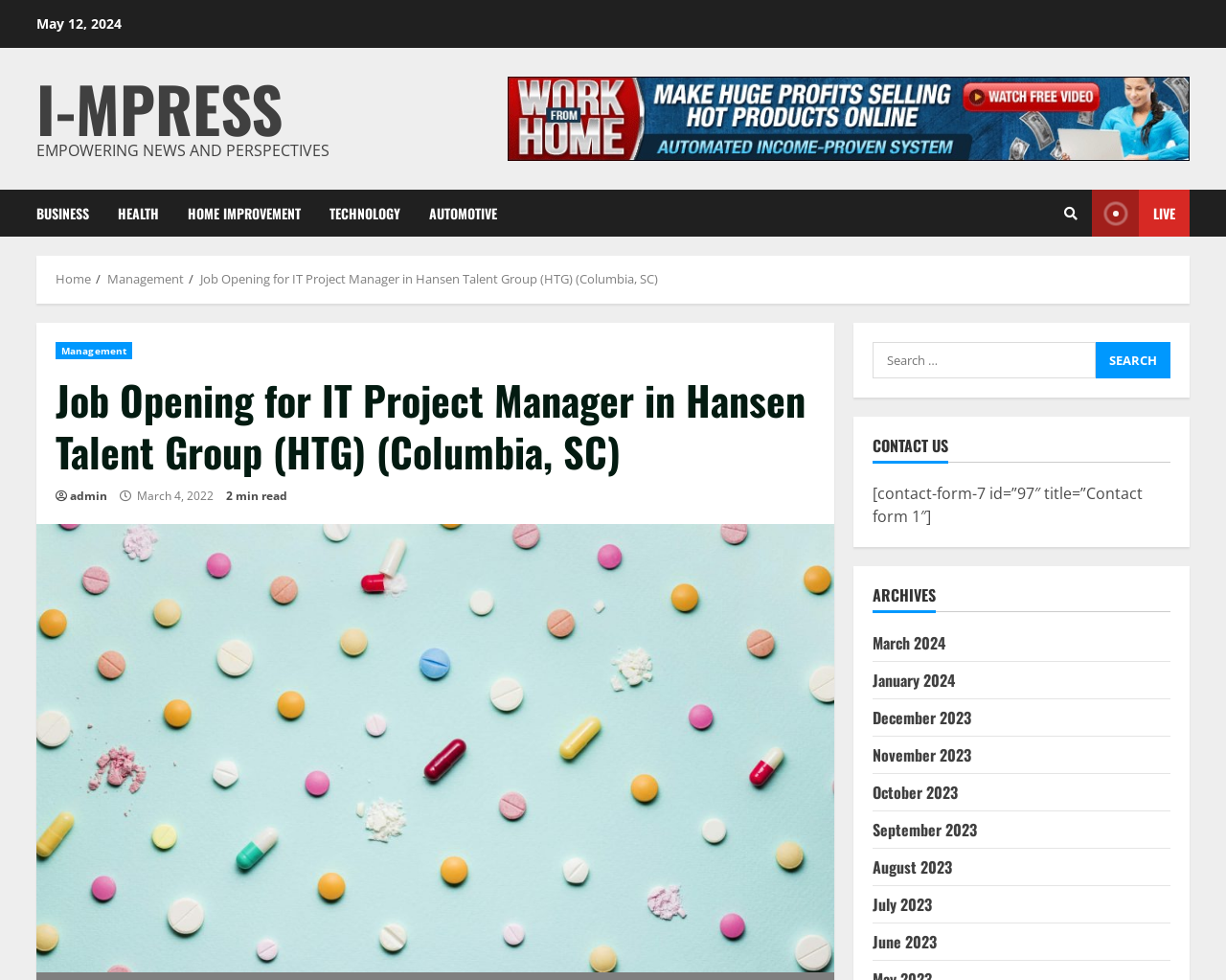Generate a thorough description of the webpage.

The webpage appears to be a job posting page for an IT Project Manager position at Hansen Talent Group (HTG) in Columbia, SC. At the top of the page, there is a date "May 12, 2024" and a link to "I-MPress" with a tagline "EMPOWERING NEWS AND PERSPECTIVES". 

Below this, there is a navigation menu with links to various categories such as "BUSINESS", "HEALTH", "HOME IMPROVEMENT", "TECHNOLOGY", and "AUTOMOTIVE". On the right side of this menu, there is a search icon and a "LIVE" link.

The main content of the page is a job posting with a header that matches the page title. The job posting has a breadcrumb navigation with links to "Home", "Management", and the current job posting. Below the header, there is a link to "Management" and the job title, followed by the date "March 4, 2022" and a "2 min read" indicator.

On the right side of the page, there is a search box with a "Search" button, a "CONTACT US" section with a contact form, an "ARCHIVES" section with links to various months from March 2024 to June 2023, and a few other links and icons.